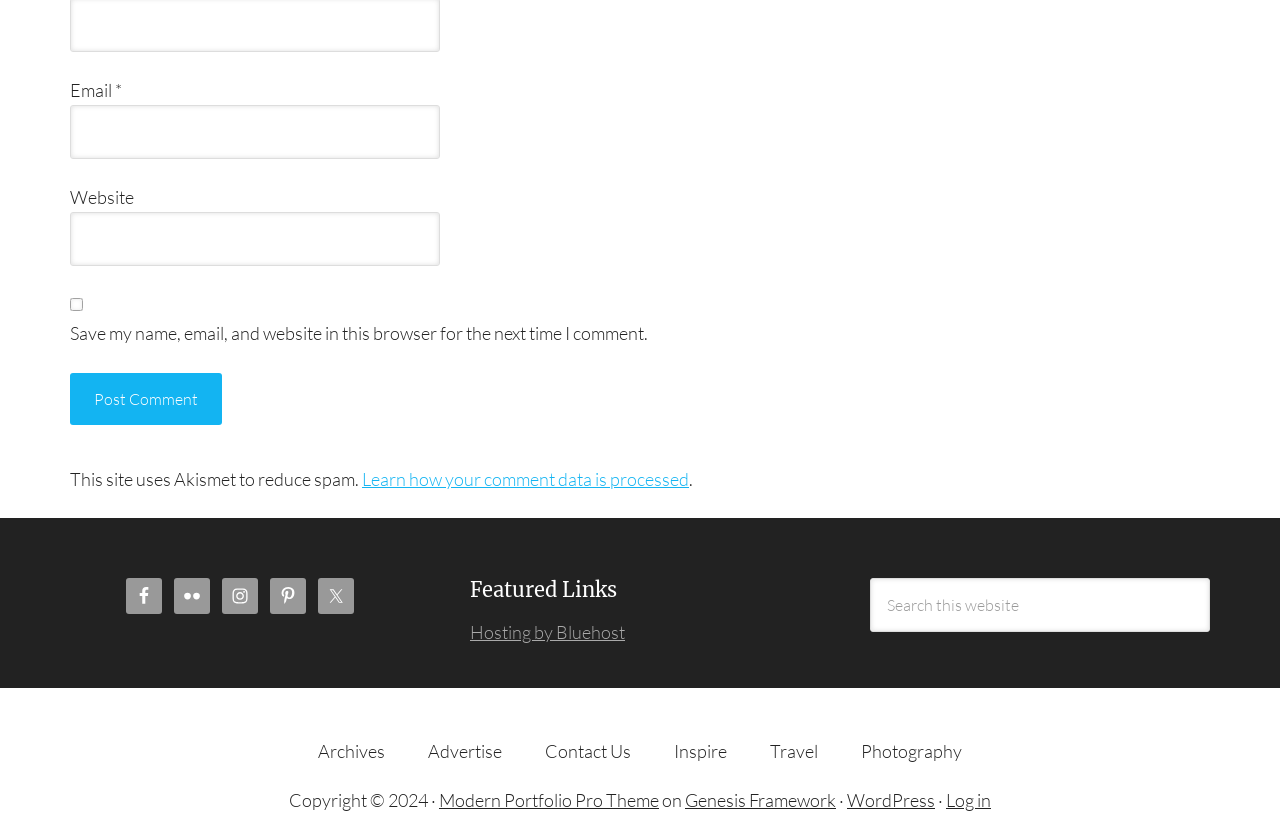Determine the bounding box coordinates of the clickable element necessary to fulfill the instruction: "Enter email address". Provide the coordinates as four float numbers within the 0 to 1 range, i.e., [left, top, right, bottom].

[0.055, 0.125, 0.344, 0.19]